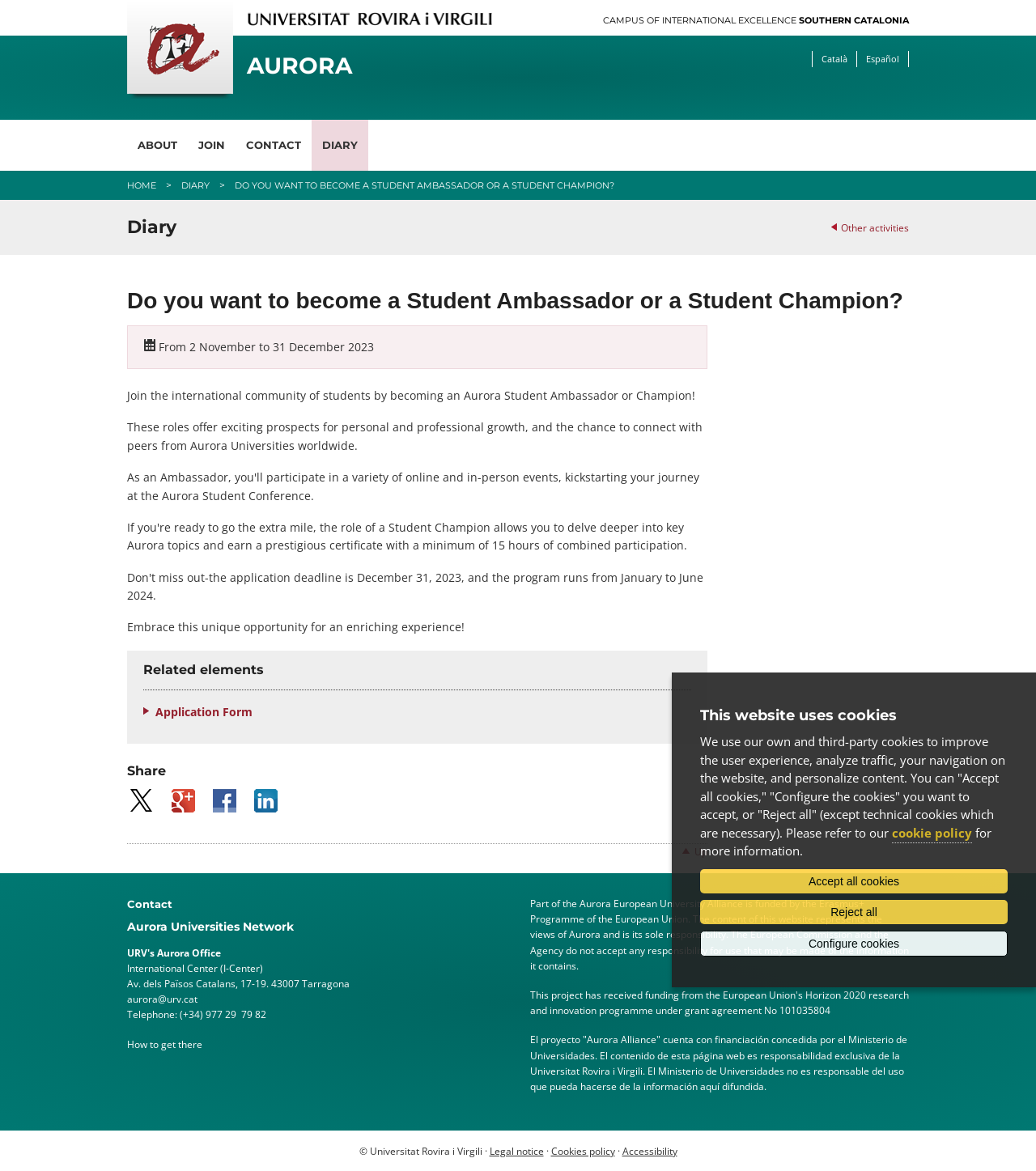What is the name of the university in the logo?
Please provide a comprehensive answer based on the information in the image.

I found the answer by looking at the image element with the description 'Logo URV' and its corresponding link element with the text 'Universitat Rovira i Virgili'.